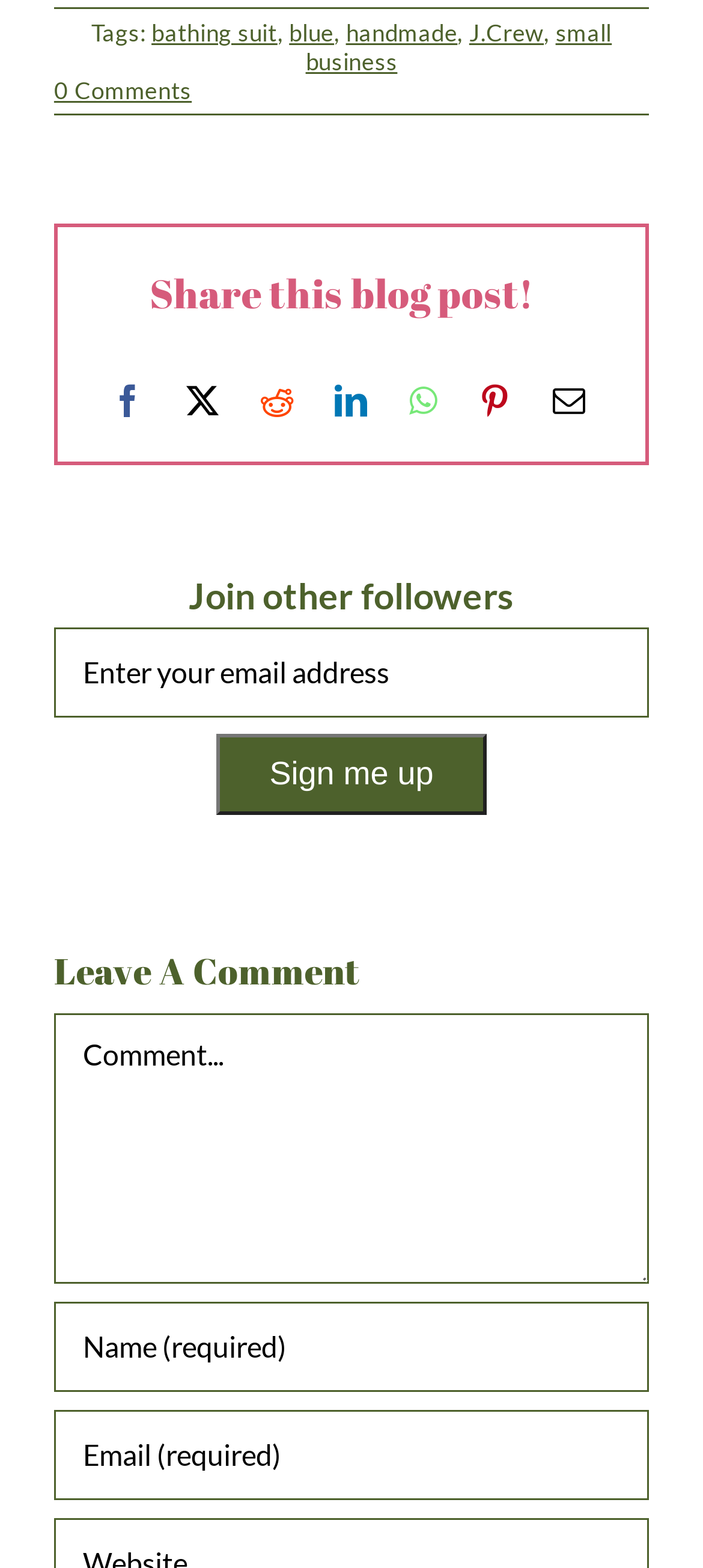Please identify the bounding box coordinates of the element I need to click to follow this instruction: "Share this blog post on Facebook".

[0.133, 0.239, 0.231, 0.271]